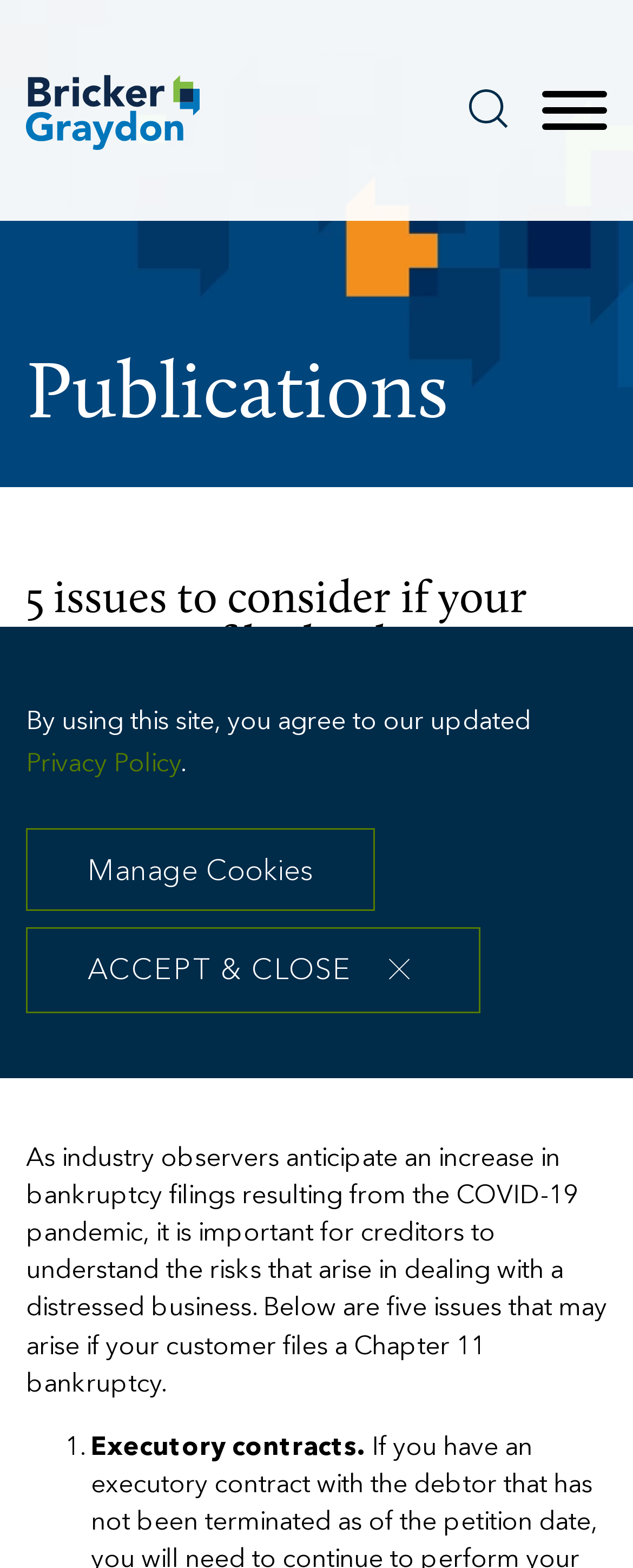What is the first issue mentioned in the article?
Give a one-word or short phrase answer based on the image.

Executory contracts